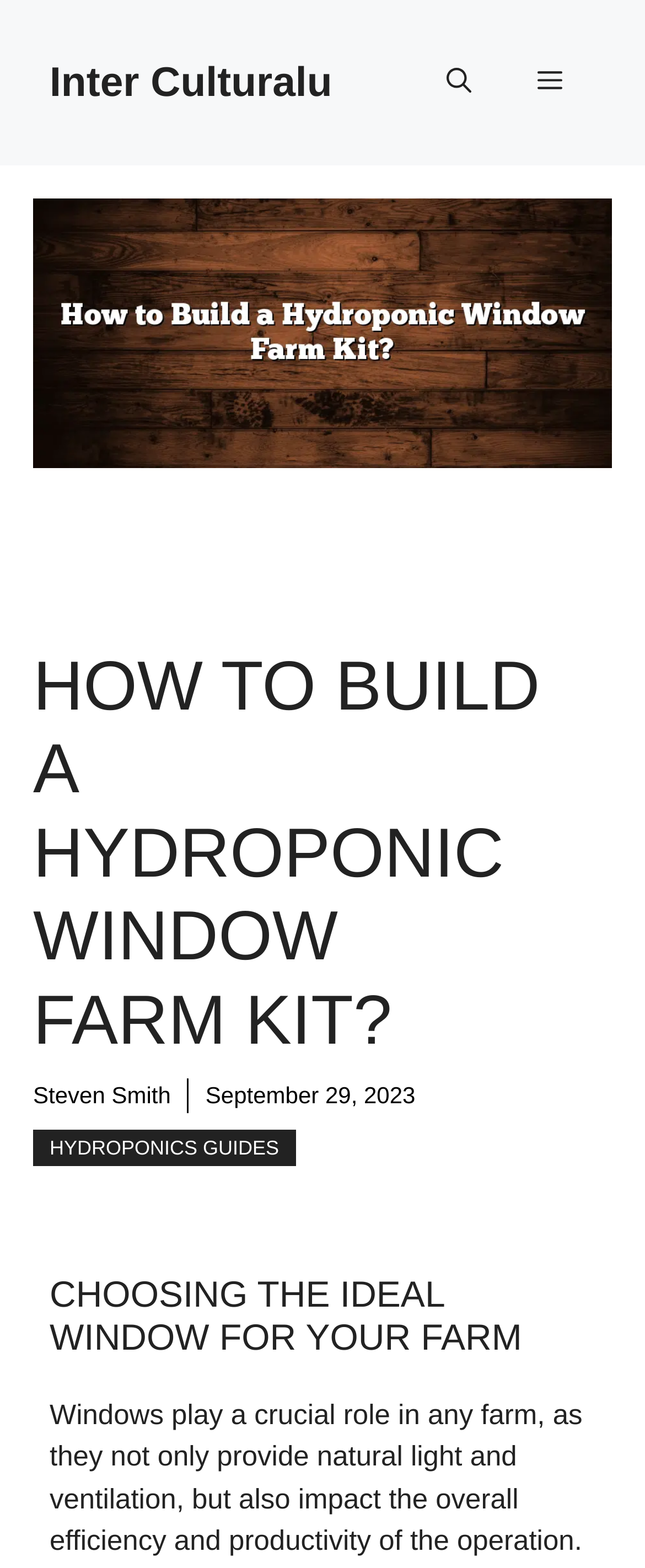Write a detailed summary of the webpage, including text, images, and layout.

The webpage is about building a hydroponic window farm kit. At the top, there is a banner with a link to the website "Inter Culturalu" and a navigation menu with buttons for search and menu expansion. Below the banner, there is a large heading that repeats the title of the webpage.

On the left side, there is a section with a link to the author "Steven Smith" and a timestamp "September 29, 2023". Next to this section, there is a link to "HYDROPONICS GUIDES". 

On the right side, there is a large figure that takes up most of the width of the page, with an image related to building a hydroponic window farm kit. Above the image, there is a heading that says "CHOOSING THE IDEAL WINDOW FOR YOUR FARM".